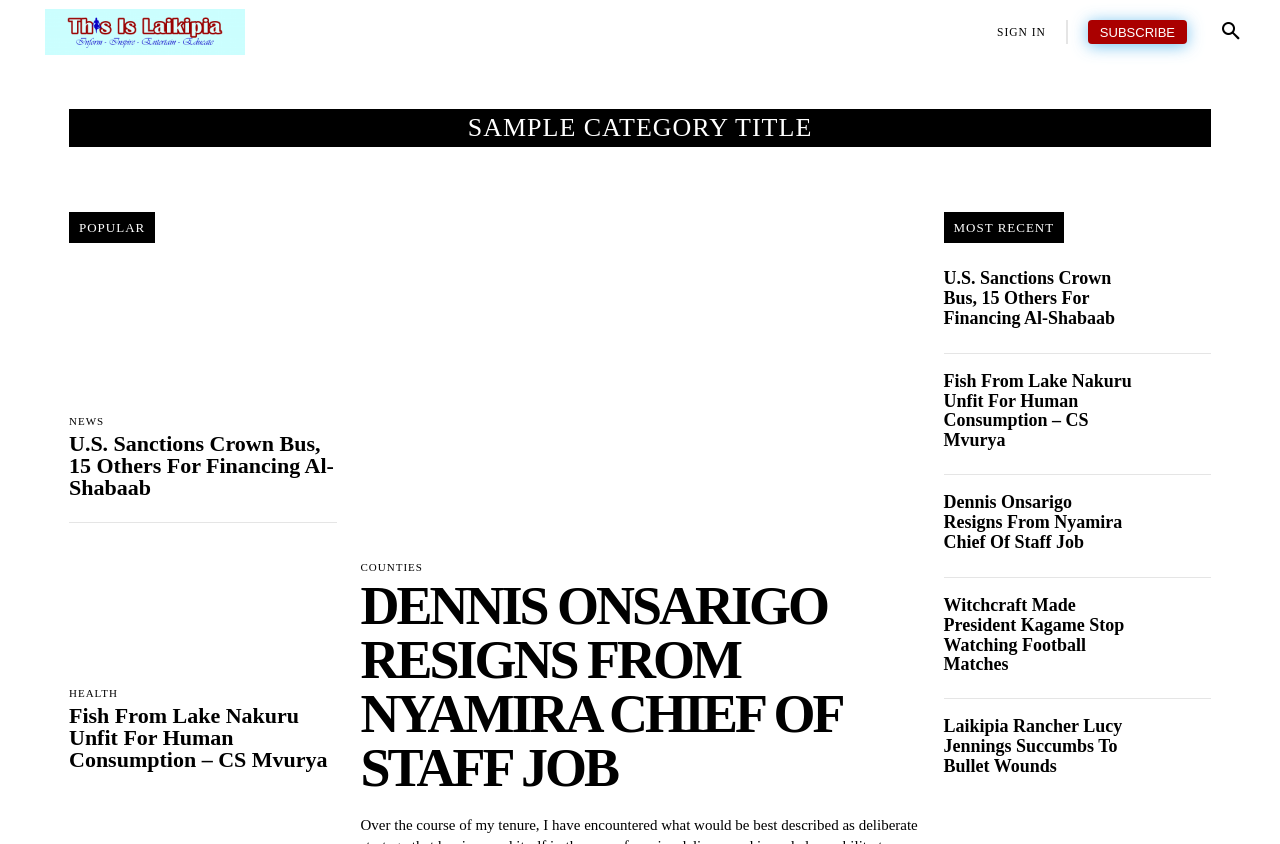What is the title of the news article at coordinates [0.282, 0.319, 0.718, 0.65]?
Give a detailed and exhaustive answer to the question.

I found a link at coordinates [0.282, 0.319, 0.718, 0.65] with the text 'Dennis Onsarigo Resigns From Nyamira Chief Of Staff Job'. This is a news article title.